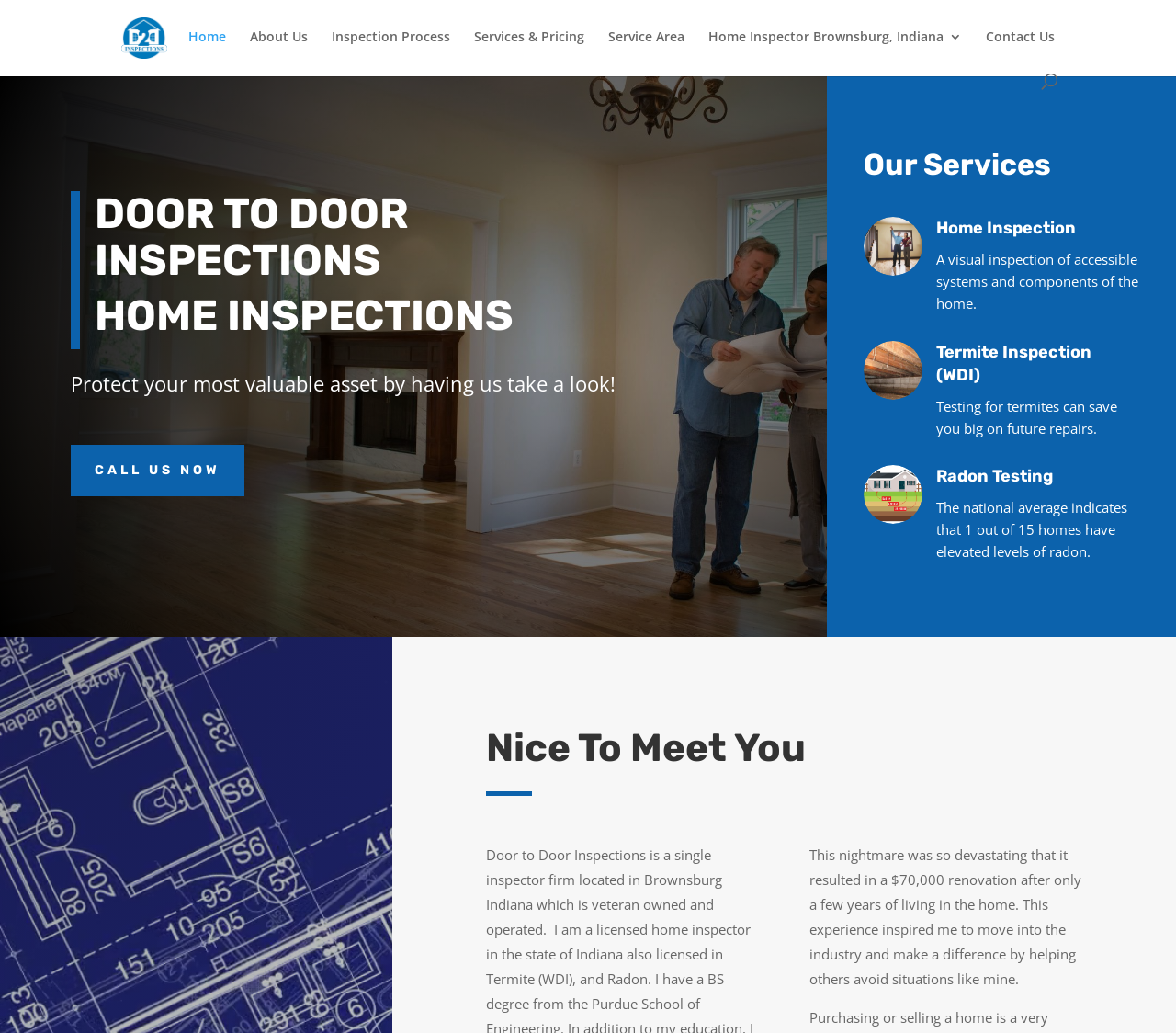Please predict the bounding box coordinates of the element's region where a click is necessary to complete the following instruction: "Learn about the Inspection Process". The coordinates should be represented by four float numbers between 0 and 1, i.e., [left, top, right, bottom].

[0.282, 0.029, 0.383, 0.071]